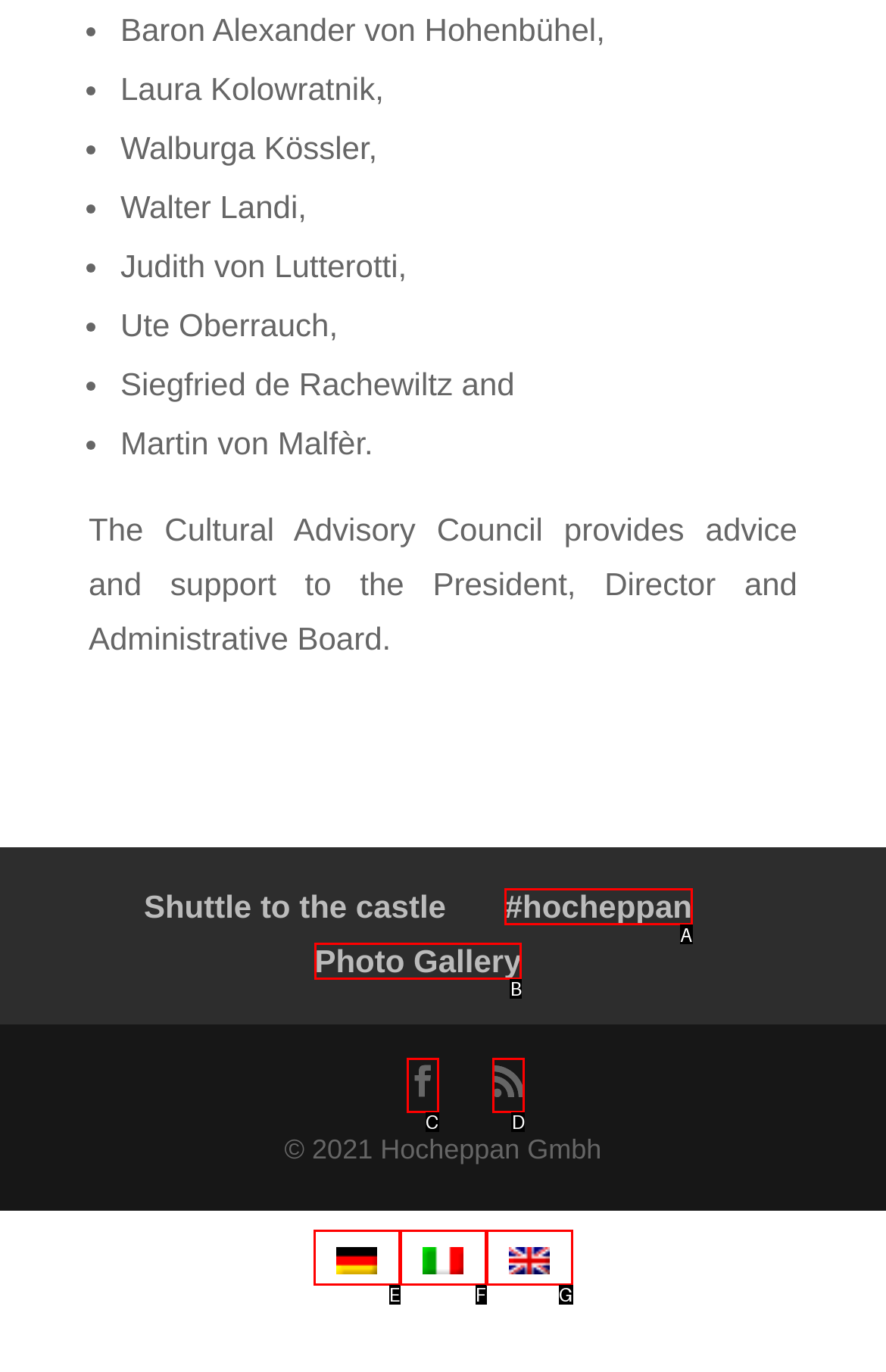Which option corresponds to the following element description: RSS?
Please provide the letter of the correct choice.

D